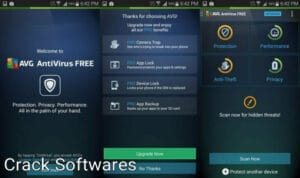What type of design is used in the application's user interface? Analyze the screenshot and reply with just one word or a short phrase.

Modern and user-friendly